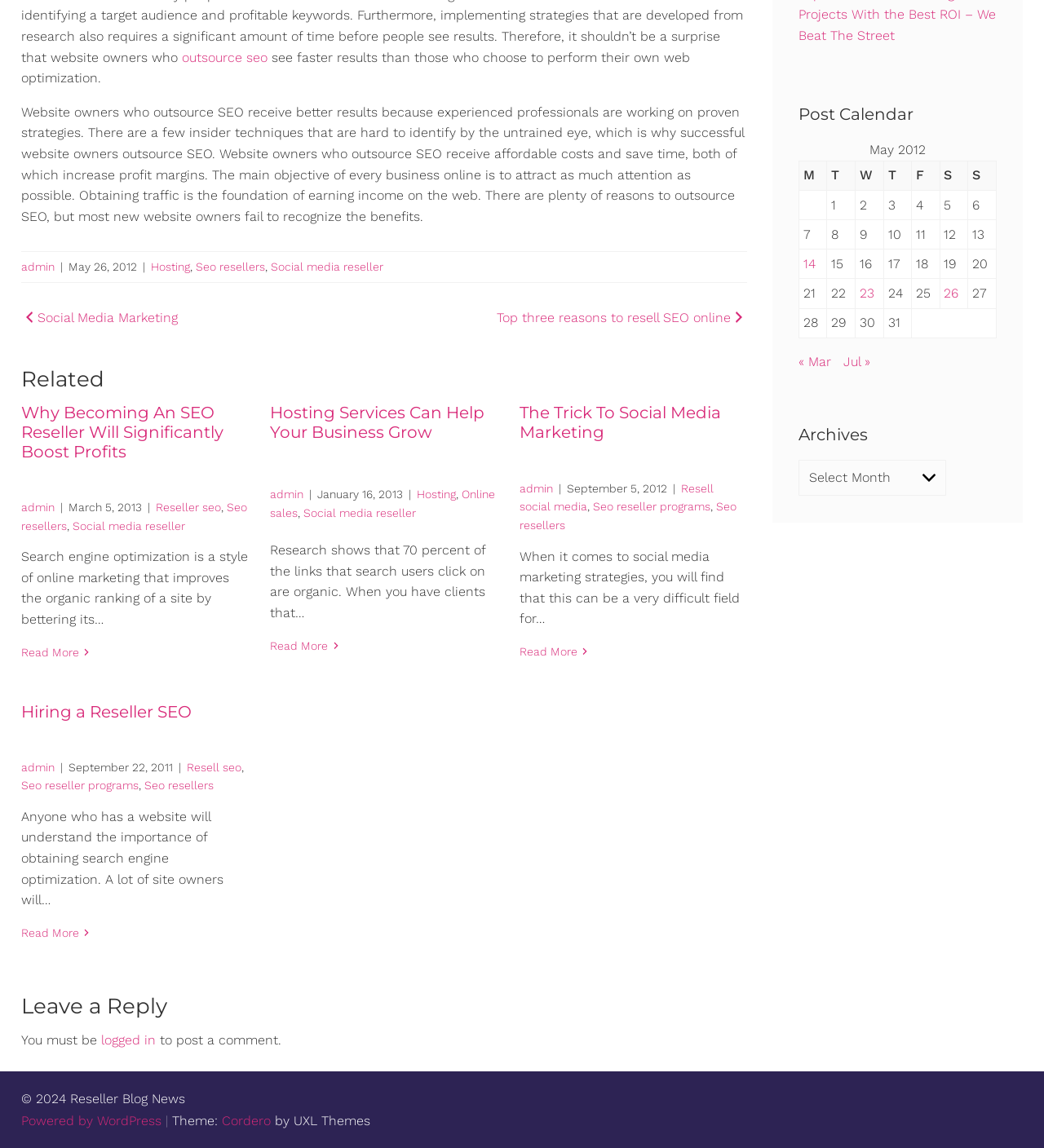Identify the bounding box for the UI element specified in this description: "Search". The coordinates must be four float numbers between 0 and 1, formatted as [left, top, right, bottom].

None